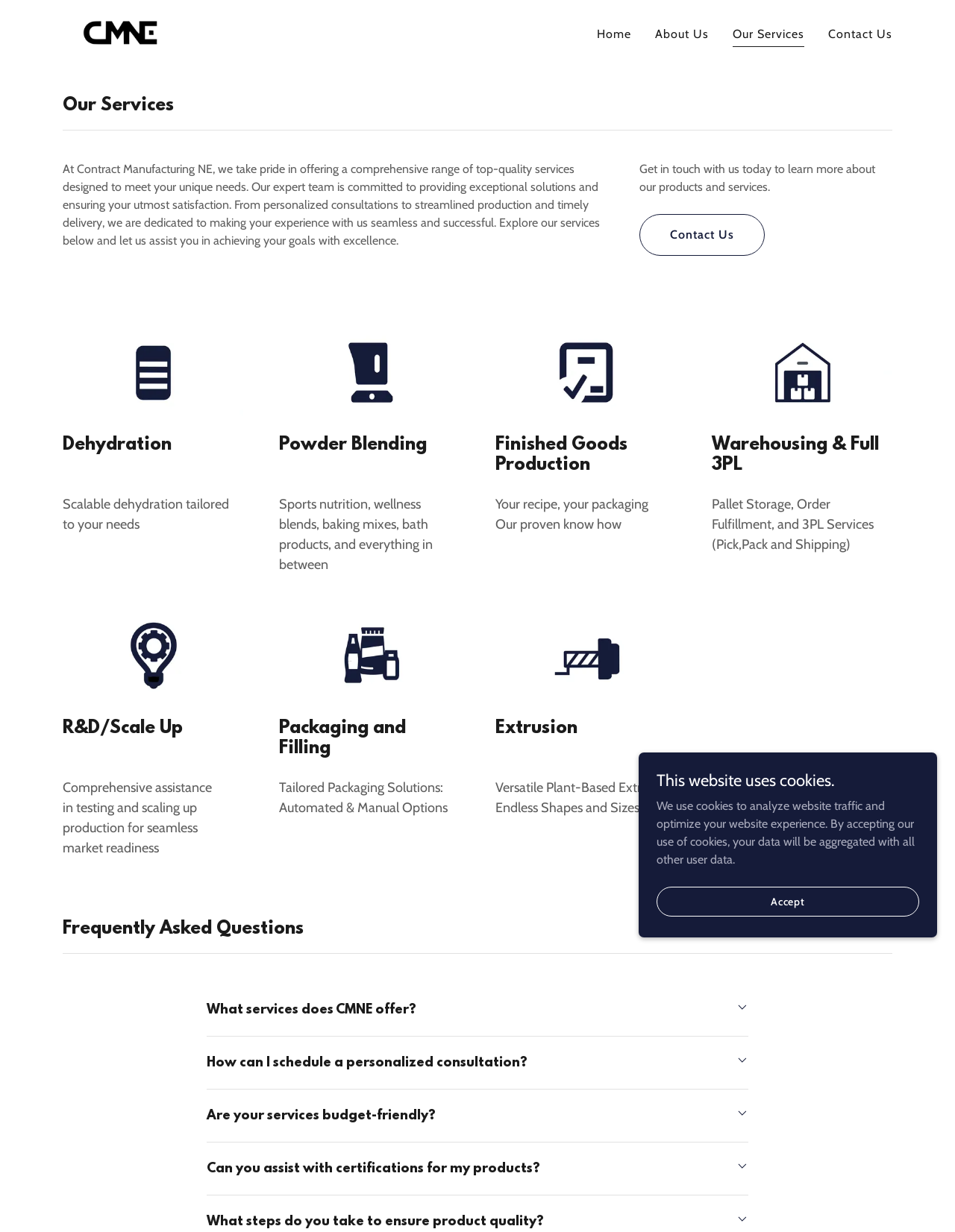Could you find the bounding box coordinates of the clickable area to complete this instruction: "Get information about 'What services does CMNE offer?'"?

[0.217, 0.808, 0.783, 0.831]